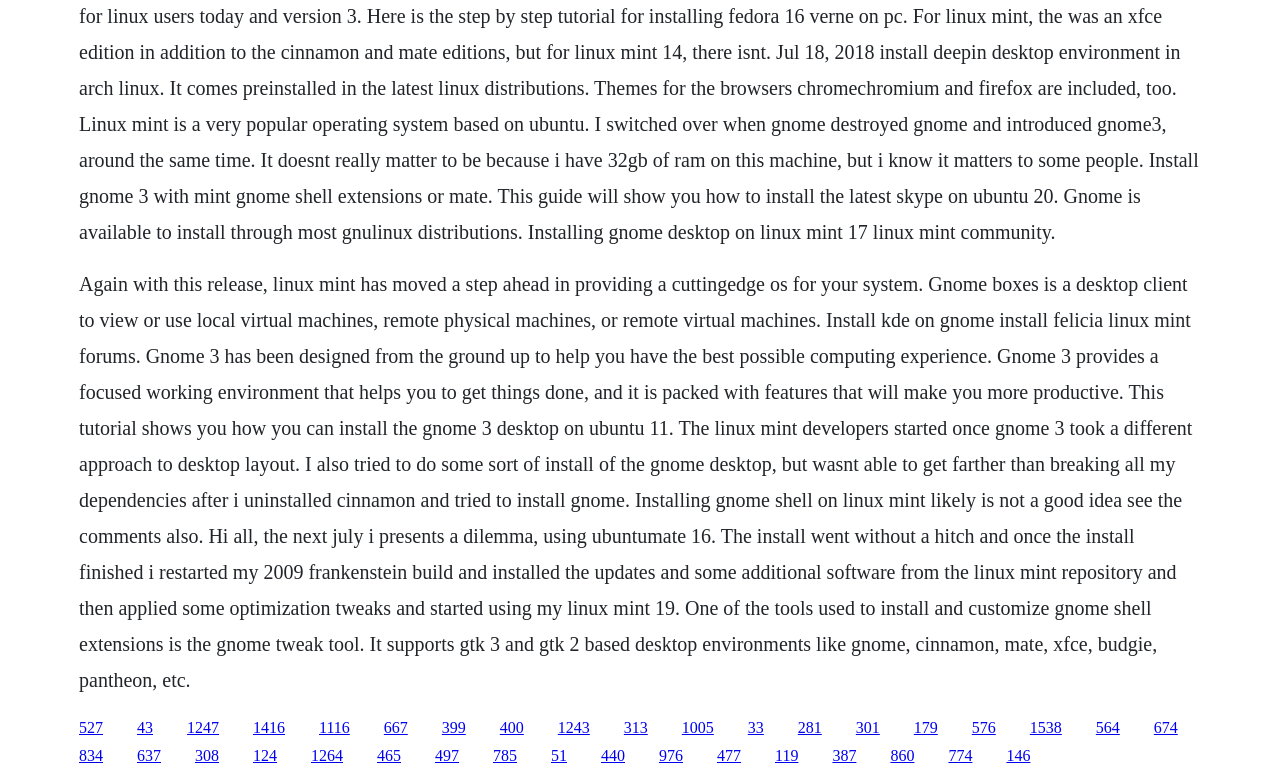Specify the bounding box coordinates of the region I need to click to perform the following instruction: "Read more about Gnome 3". The coordinates must be four float numbers in the range of 0 to 1, i.e., [left, top, right, bottom].

[0.107, 0.922, 0.12, 0.944]